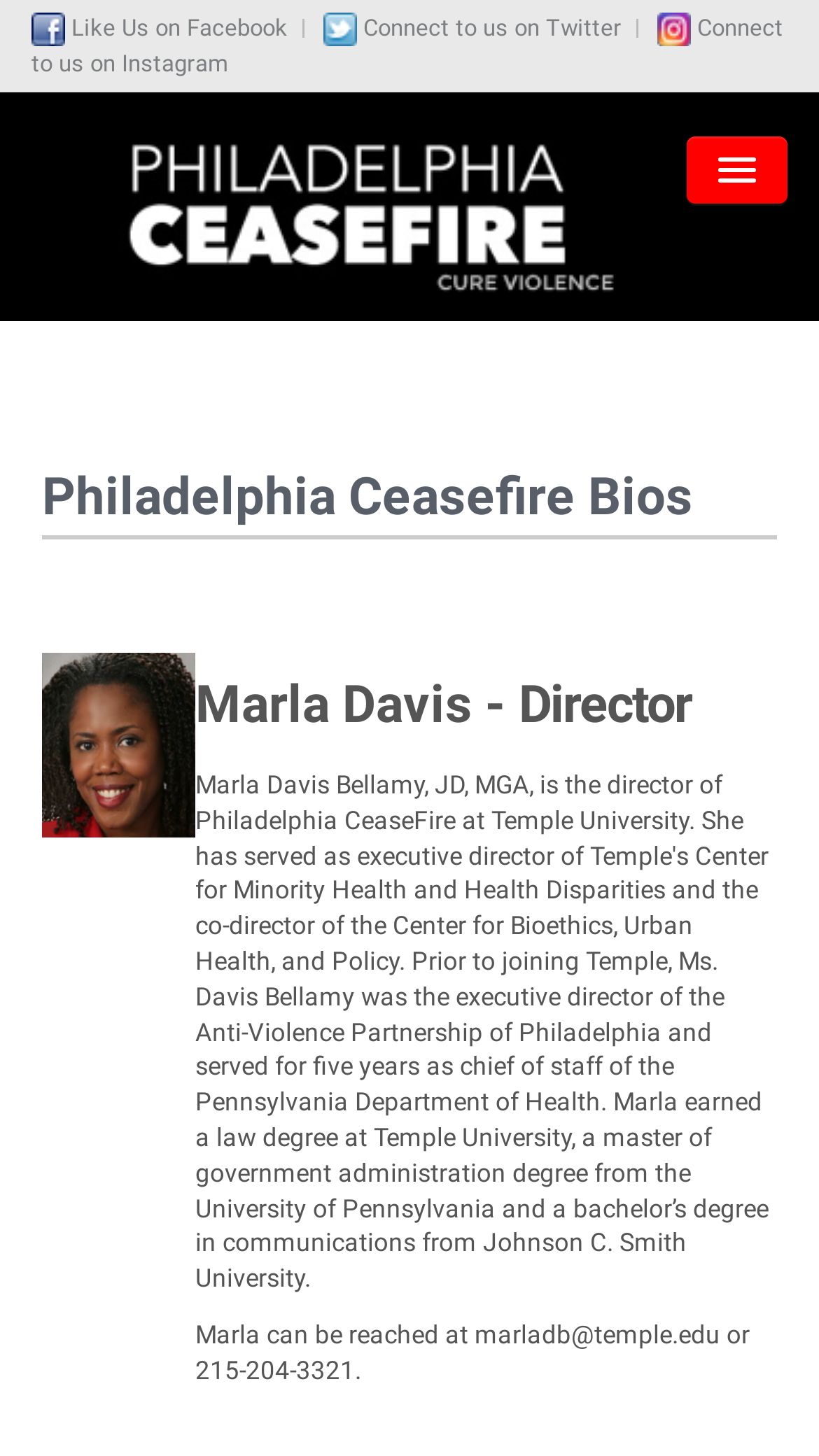What is the name of the director of Philadelphia CeaseFire?
We need a detailed and exhaustive answer to the question. Please elaborate.

I found the answer by looking at the LayoutTableCell element with the text 'Marla Davis' and then reading the description of Marla Davis in the adjacent LayoutTableCell element, which mentions her role as the director of Philadelphia CeaseFire.